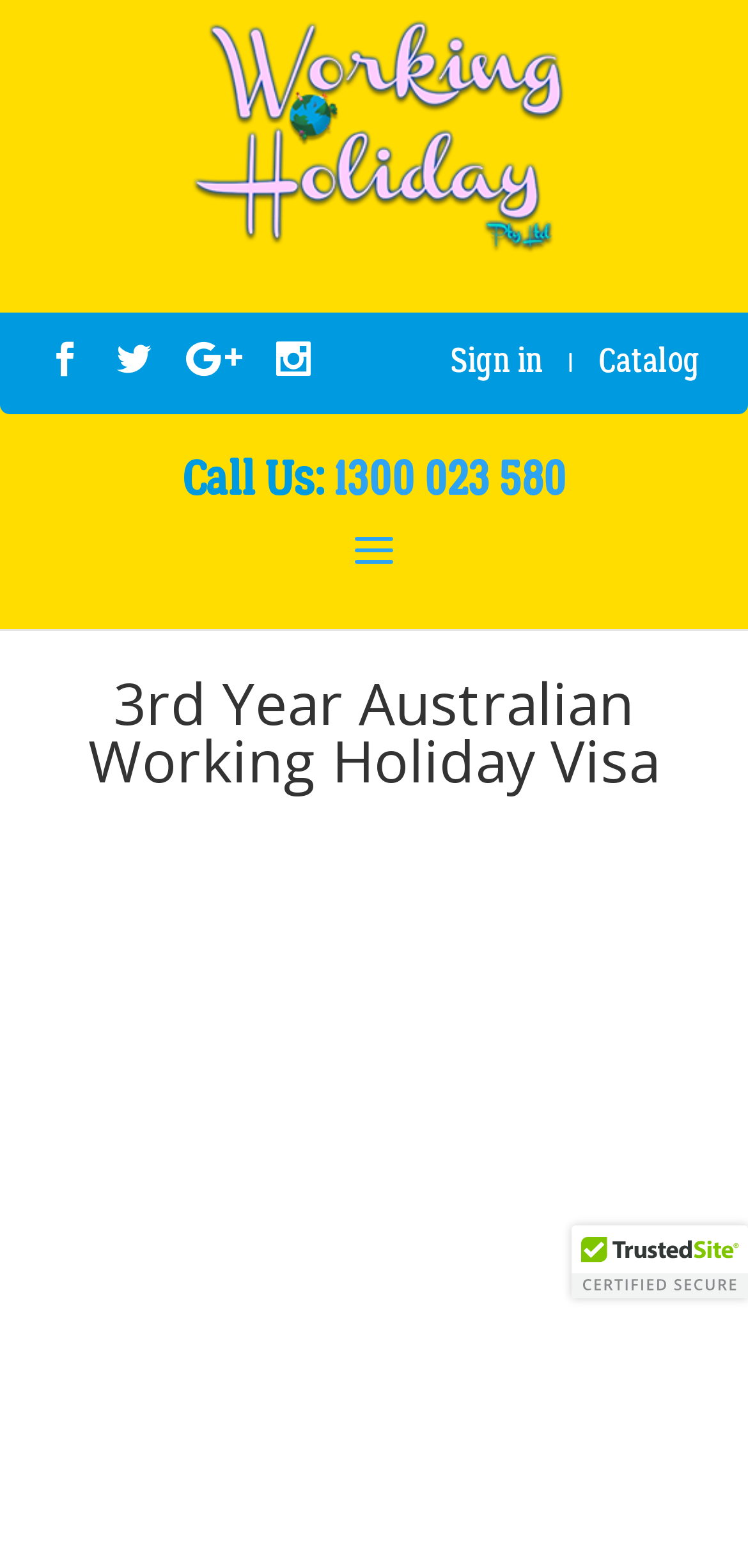Is there a catalog link on the page?
Please give a detailed and thorough answer to the question, covering all relevant points.

I found a link element with the text 'Catalog' at [0.774, 0.216, 0.962, 0.244] which indicates the presence of a catalog link.